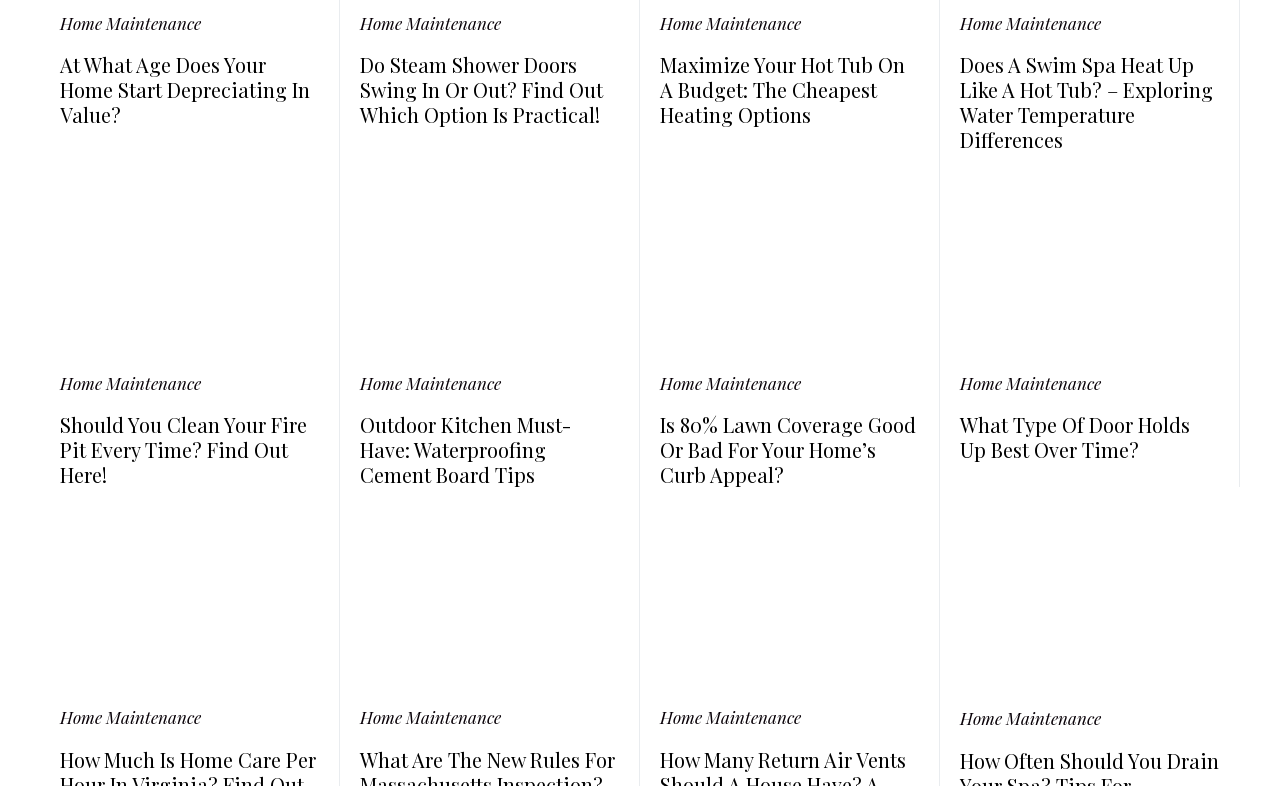Locate the UI element described as follows: "Home Maintenance". Return the bounding box coordinates as four float numbers between 0 and 1 in the order [left, top, right, bottom].

[0.75, 0.473, 0.86, 0.501]